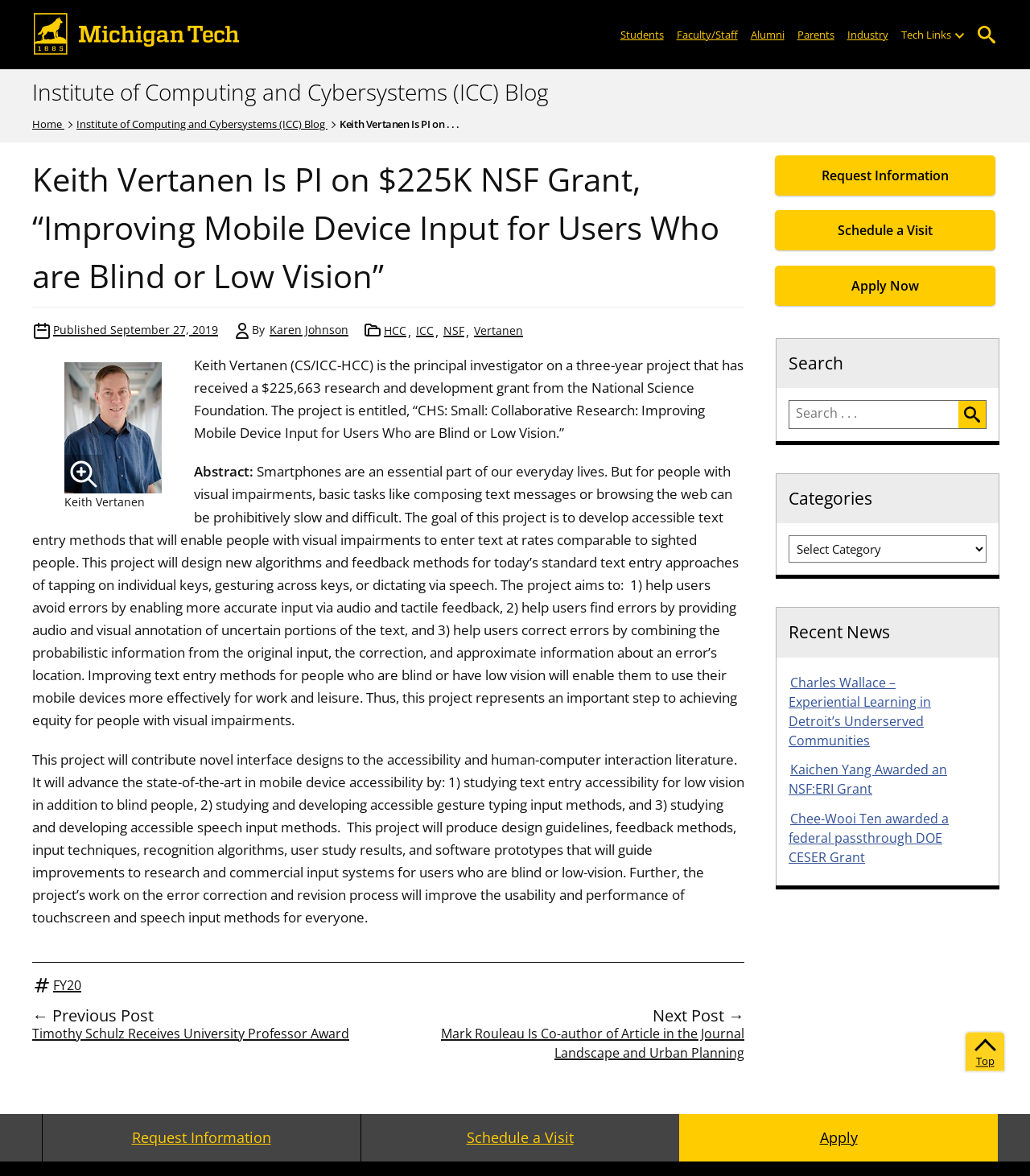What is the category of the news article?
Answer the question with a single word or phrase, referring to the image.

HCC